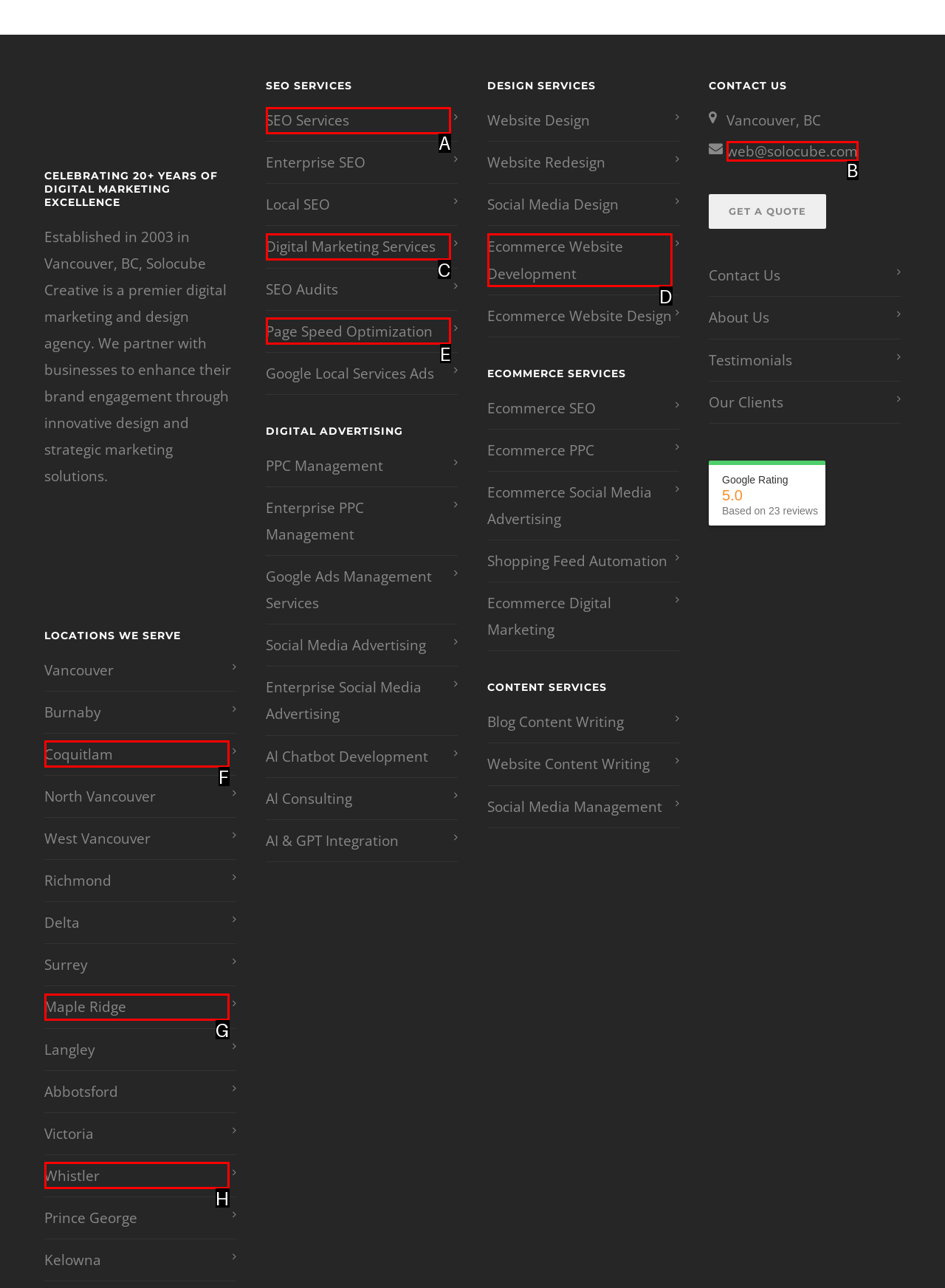From the available options, which lettered element should I click to complete this task: Contact Solocube Creative via email?

B